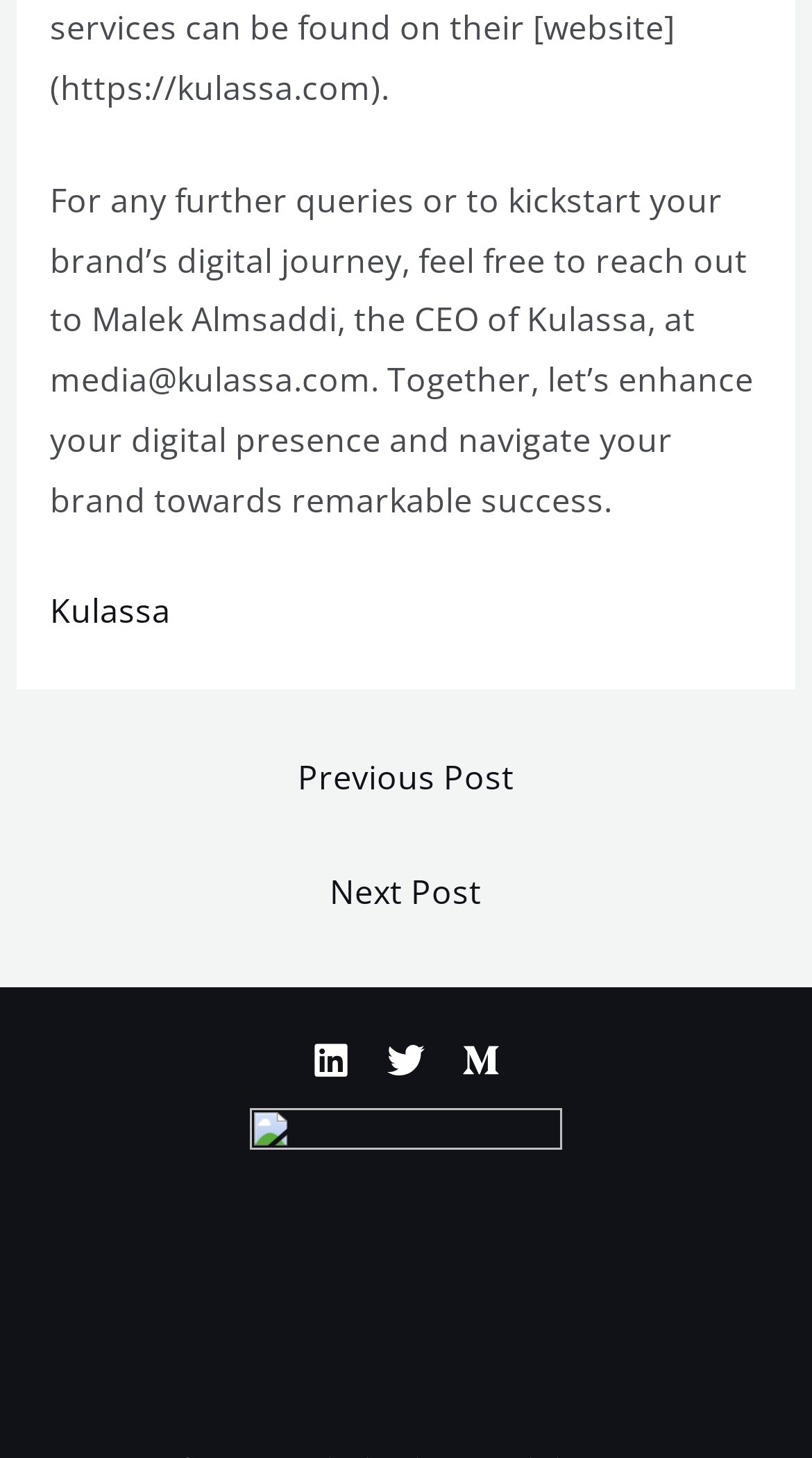Please reply to the following question with a single word or a short phrase:
What is the purpose of the contact information?

To reach out for queries or digital journey